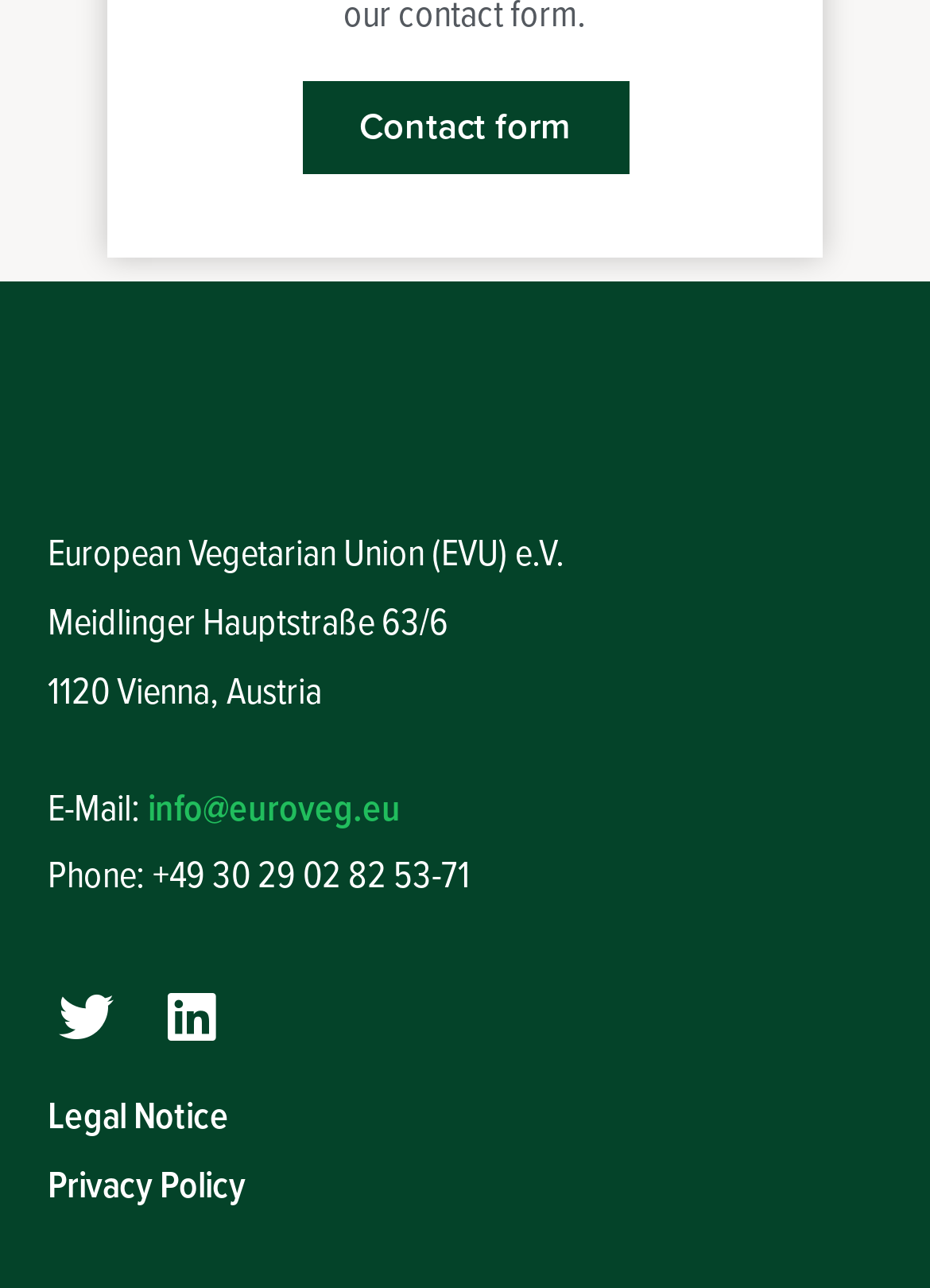What is the phone number of the organization?
Give a thorough and detailed response to the question.

The phone number of the organization can be found in the contentinfo section of the webpage, which is located at the top of the page. The StaticText element with the text 'Phone: +49 30 29 02 82 53-71' is located below the email address, indicating that it is the phone number of the organization.